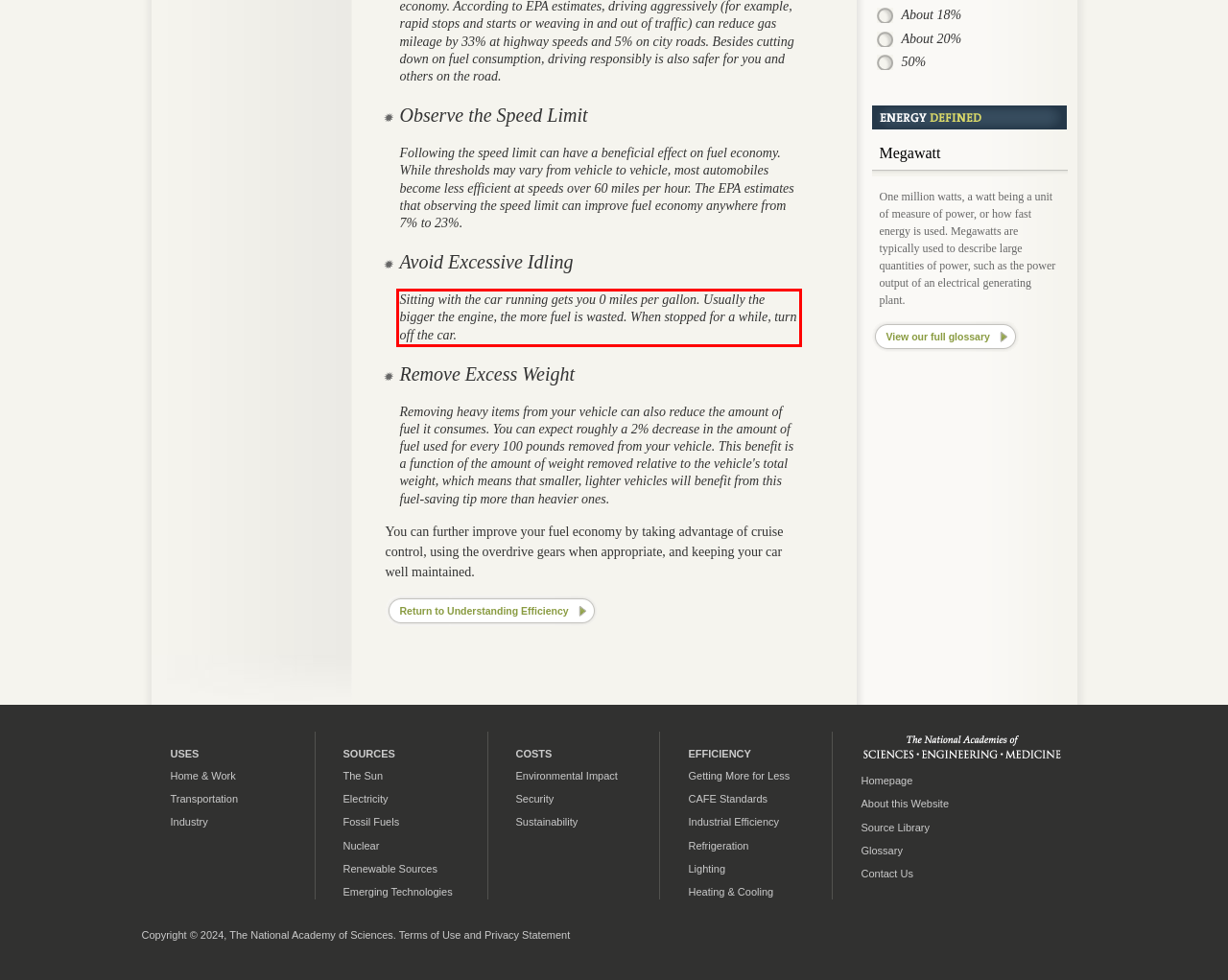You are presented with a webpage screenshot featuring a red bounding box. Perform OCR on the text inside the red bounding box and extract the content.

Sitting with the car running gets you 0 miles per gallon. Usually the bigger the engine, the more fuel is wasted. When stopped for a while, turn off the car.